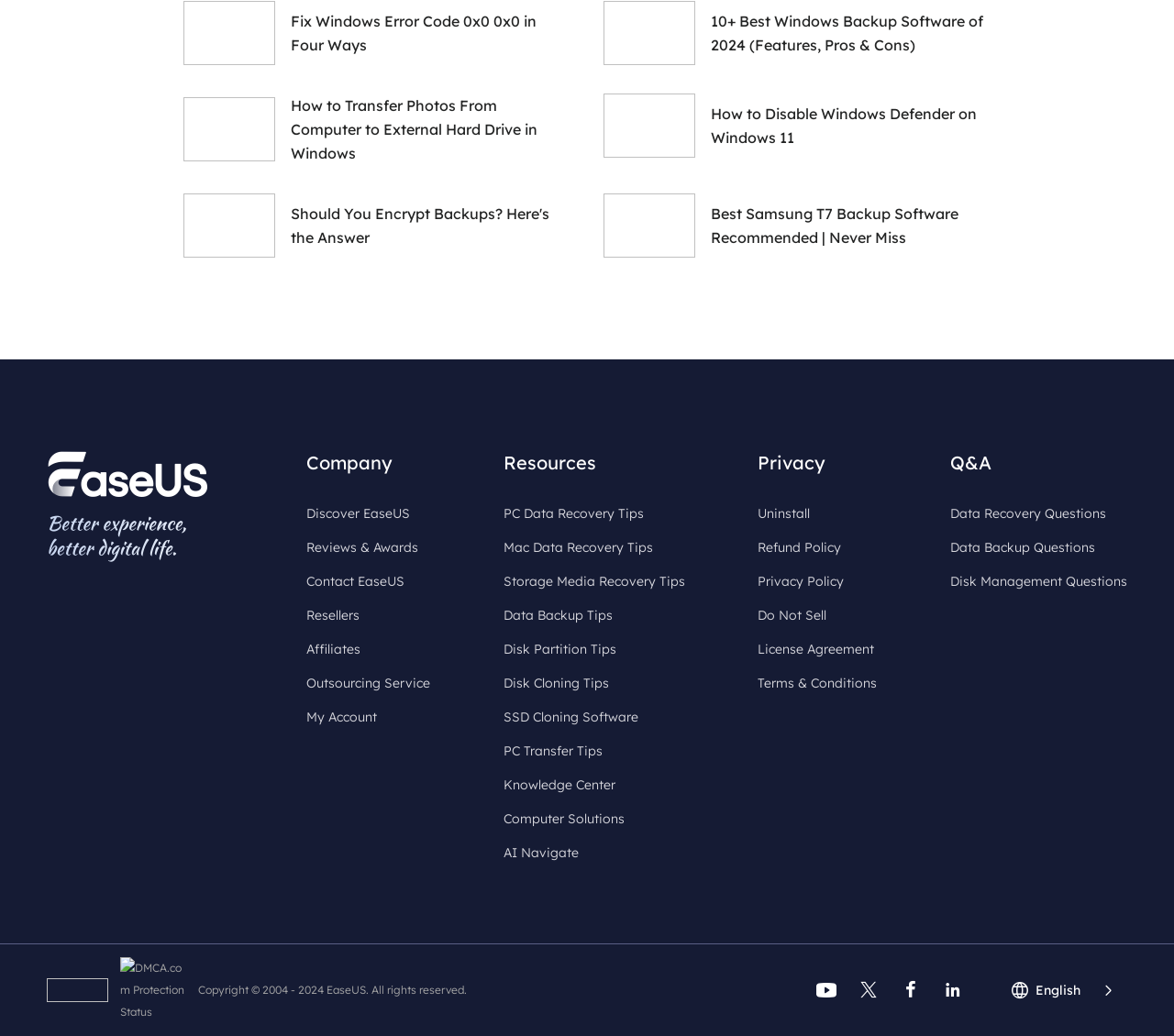What is the company name?
Answer with a single word or short phrase according to what you see in the image.

EaseUS